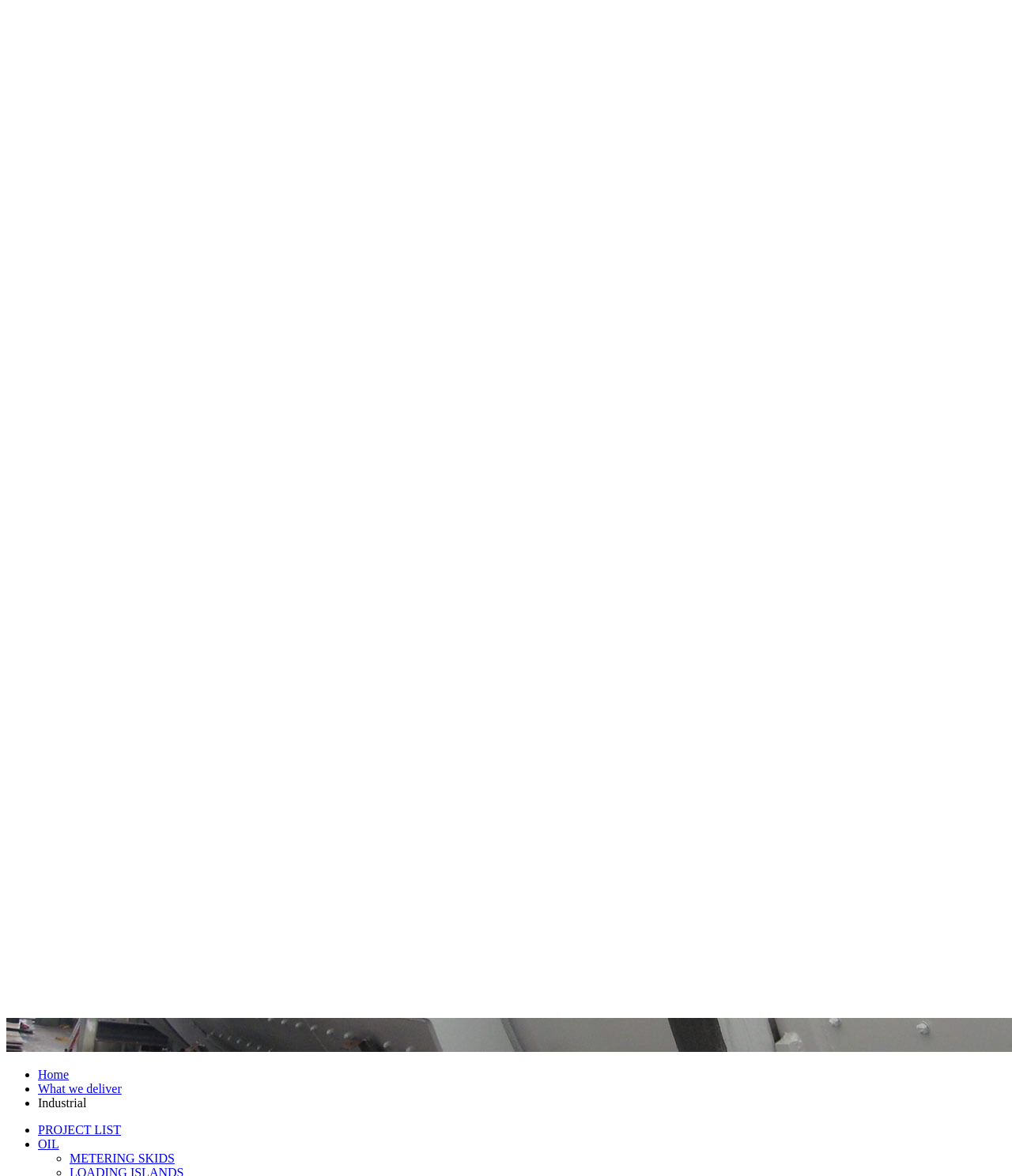Look at the image and answer the question in detail:
What is the company name?

The company name can be found in the header section of the webpage, where it is displayed as 'Industrial - MetronCo'. This suggests that the company name is MetronCo, and it operates in the industrial sector.